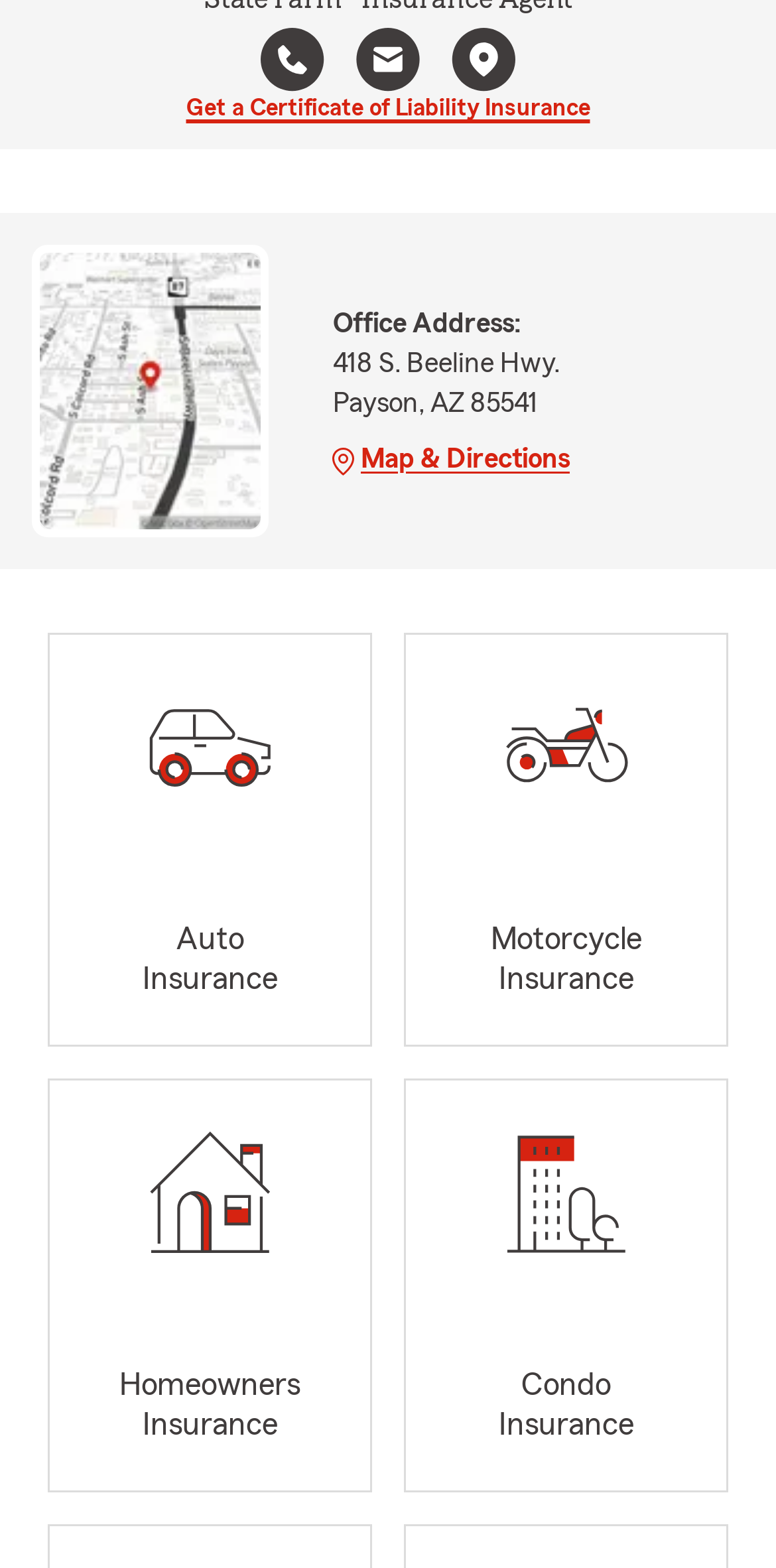Carefully examine the image and provide an in-depth answer to the question: What is the purpose of the 'Get a Certificate of Liability Insurance' link?

The purpose of the 'Get a Certificate of Liability Insurance' link is to allow users to obtain a certificate of liability insurance, which is likely related to the insurance services offered on the webpage.